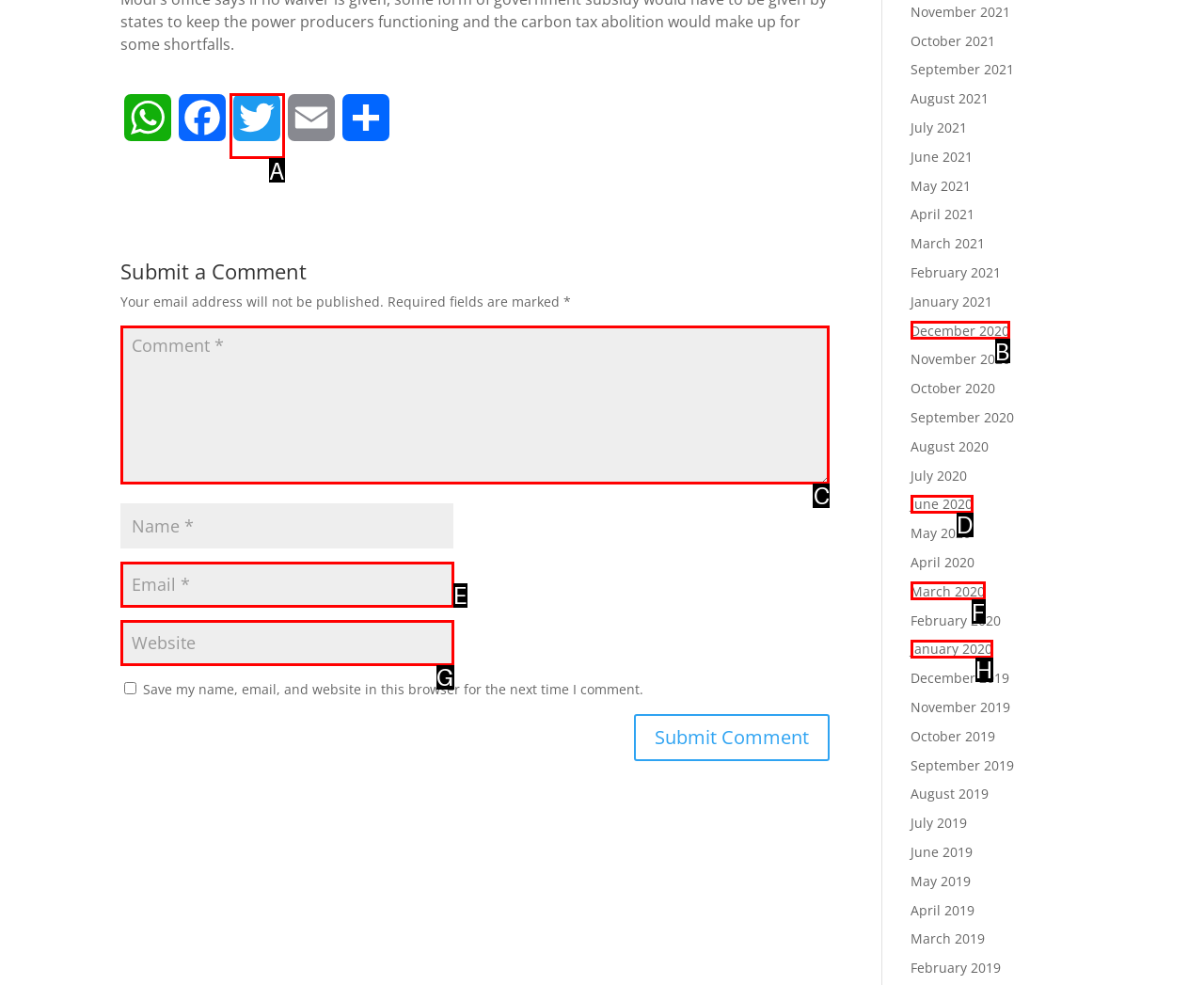Identify the letter of the UI element that corresponds to: input value="Comment *" name="comment"
Respond with the letter of the option directly.

C